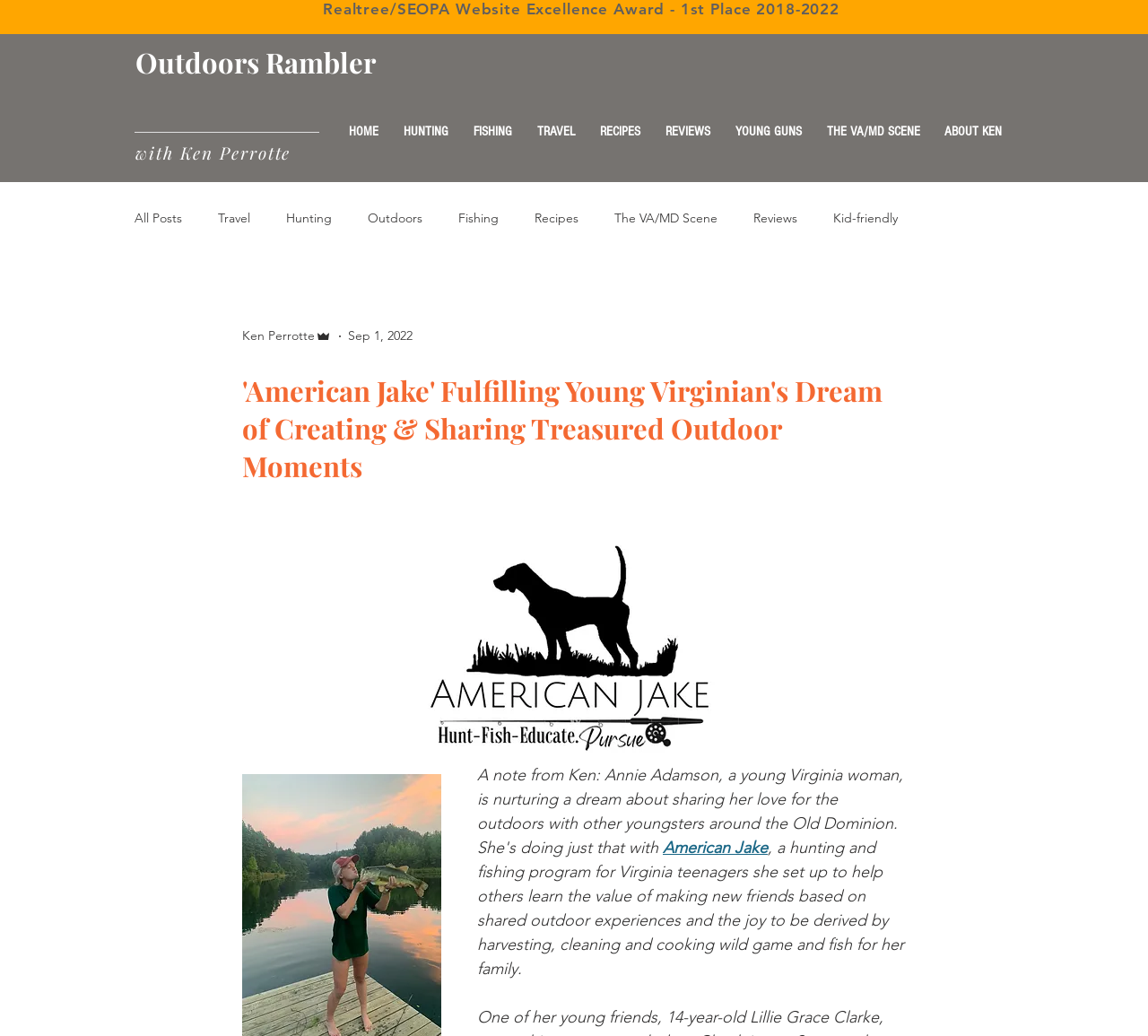What is the name of the award mentioned on the webpage?
Please answer the question as detailed as possible based on the image.

I found the answer by looking at the heading element with the text 'Realtree/SEOPA Website Excellence Award - 1st Place 2018-2022' which is located at the top of the webpage.